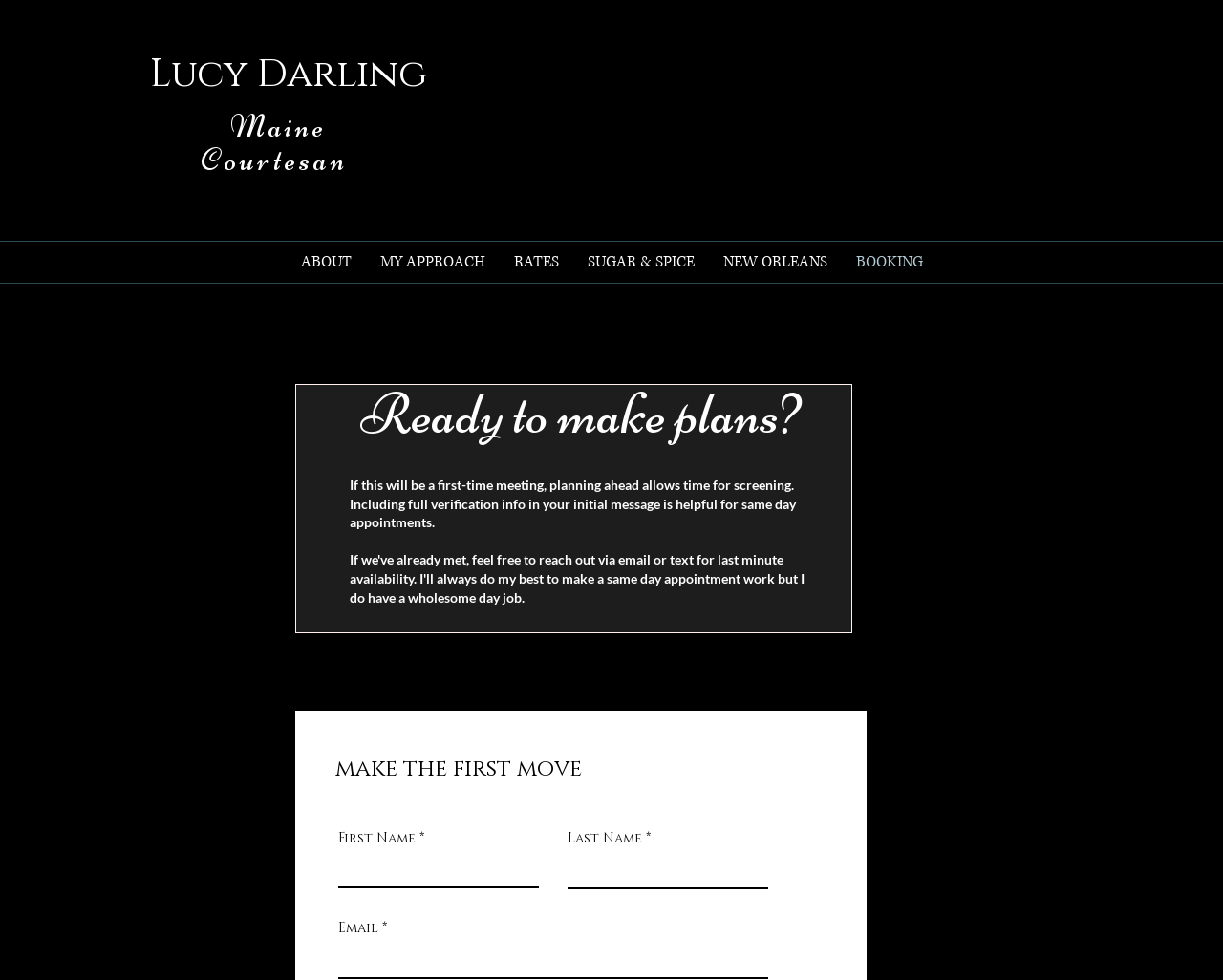Extract the bounding box coordinates for the described element: "ABOUT". The coordinates should be represented as four float numbers between 0 and 1: [left, top, right, bottom].

[0.234, 0.247, 0.299, 0.288]